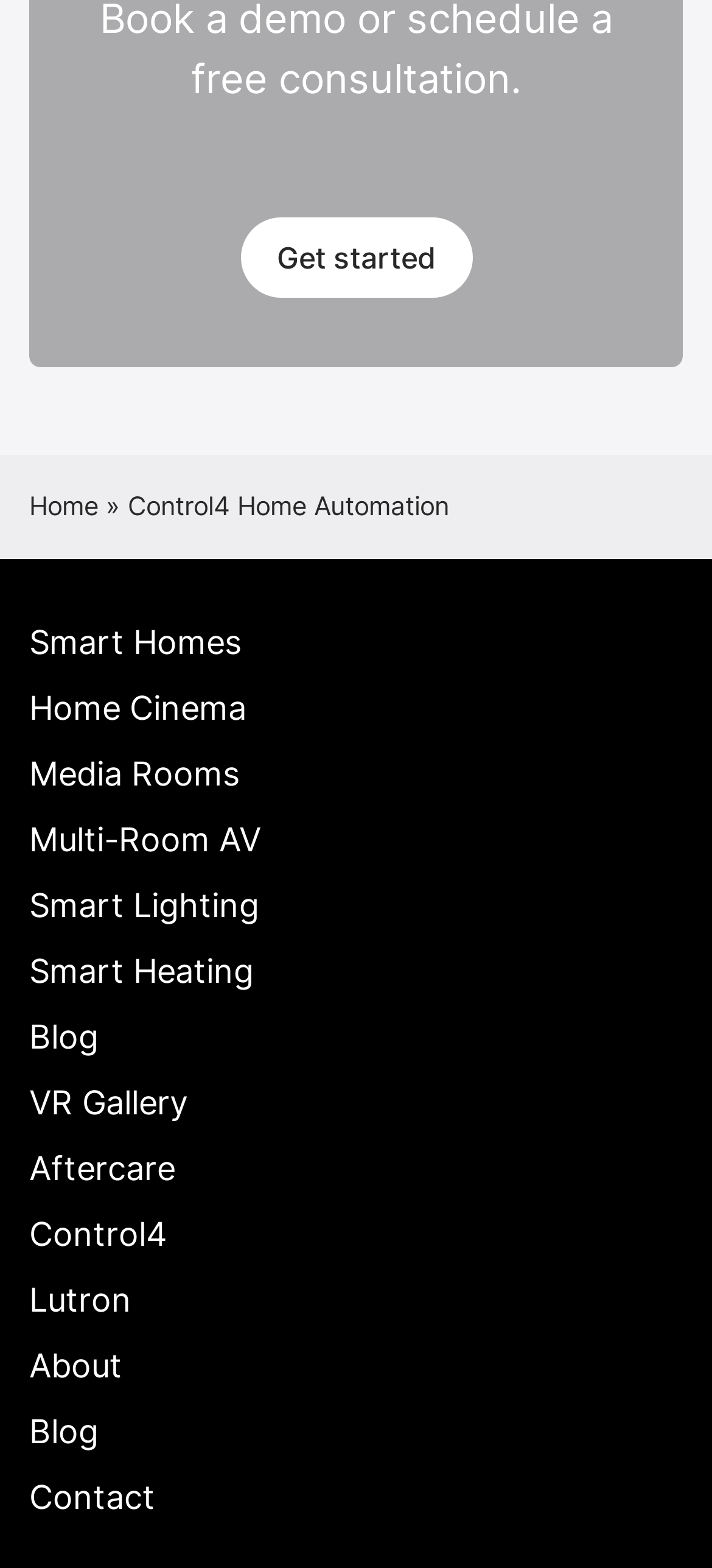Is there a link to 'Smart Lighting' in the navigation breadcrumbs?
Using the visual information from the image, give a one-word or short-phrase answer.

Yes